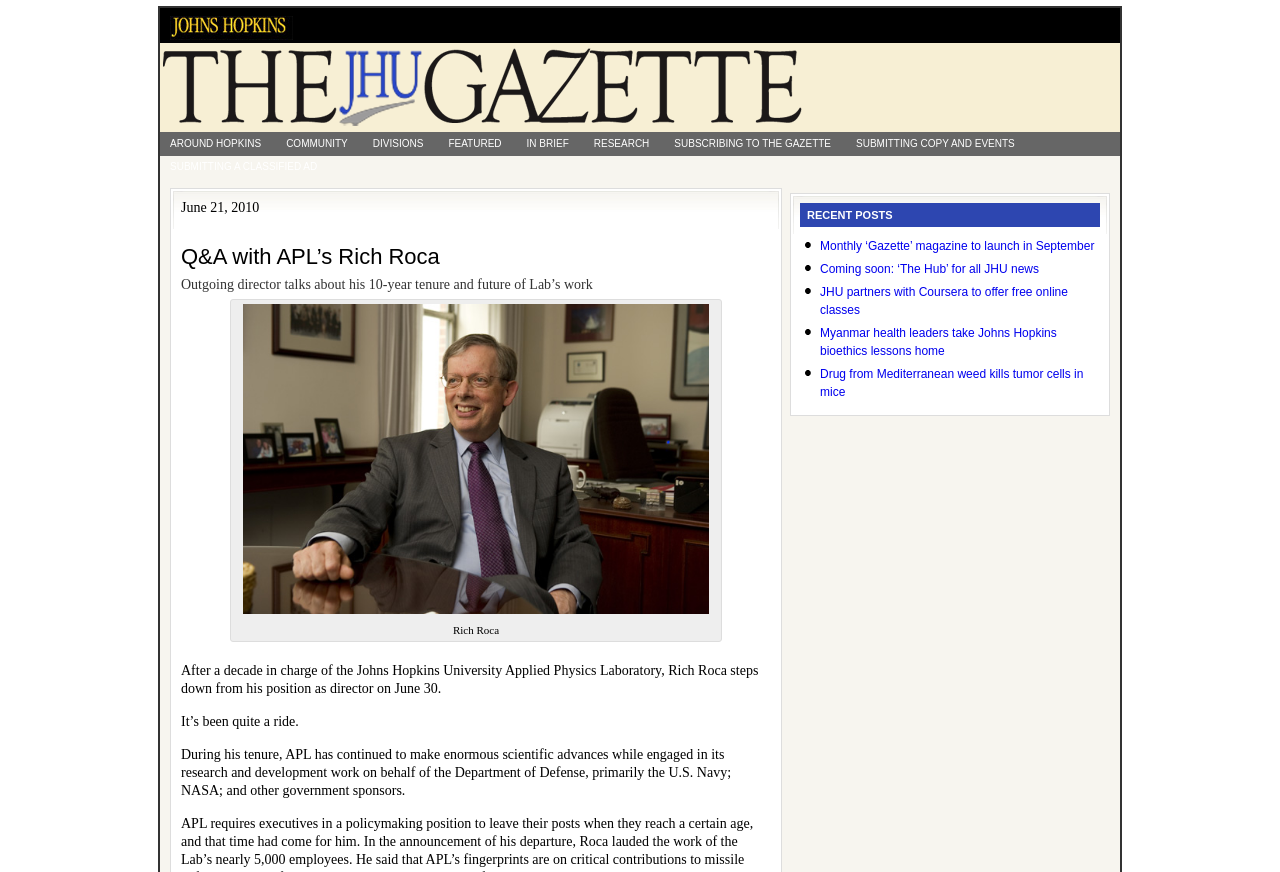Please reply to the following question using a single word or phrase: 
What is the date mentioned in the article?

June 21, 2010